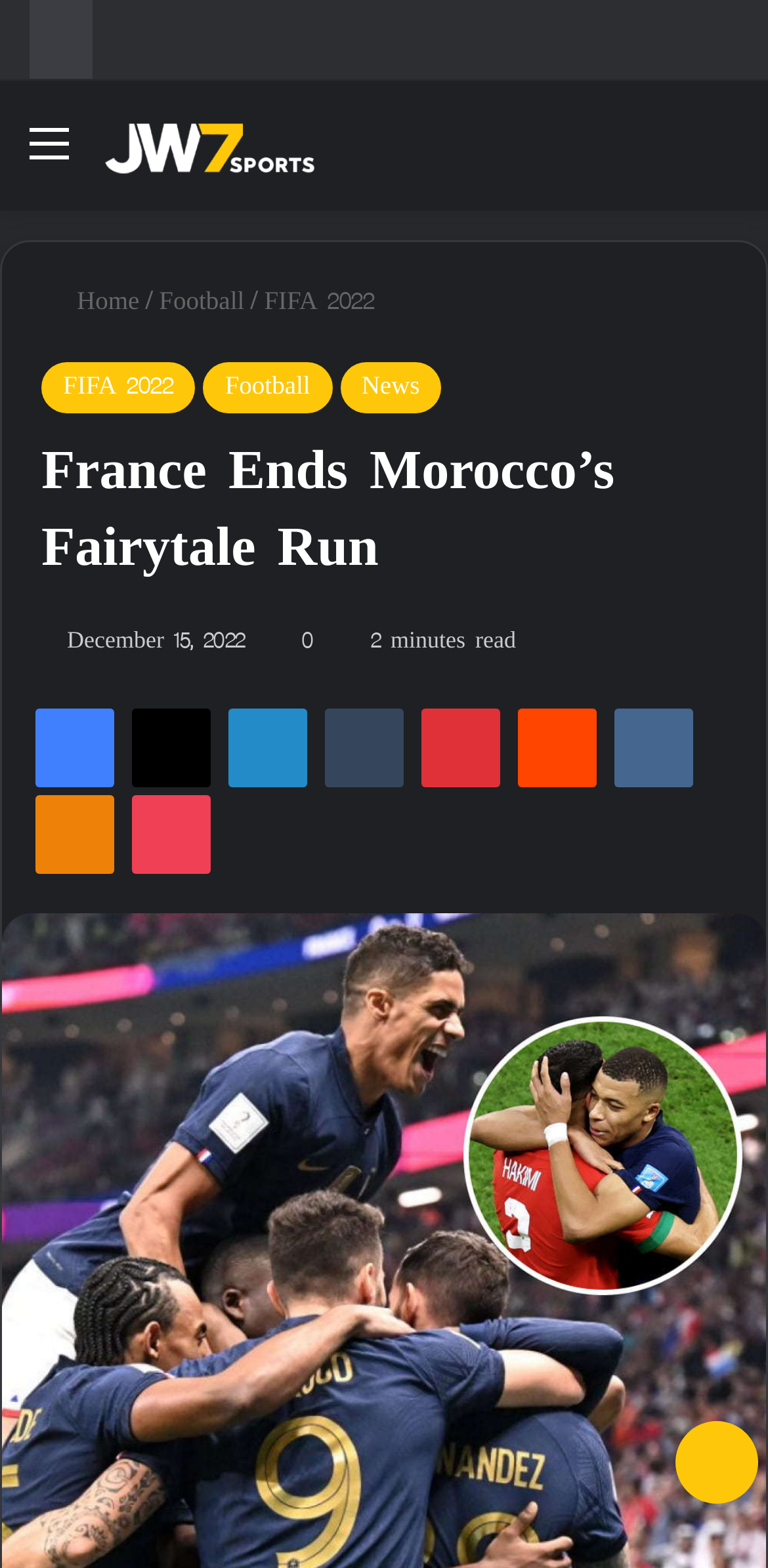Find the bounding box coordinates of the element's region that should be clicked in order to follow the given instruction: "Click on the Facebook link". The coordinates should consist of four float numbers between 0 and 1, i.e., [left, top, right, bottom].

[0.046, 0.452, 0.149, 0.502]